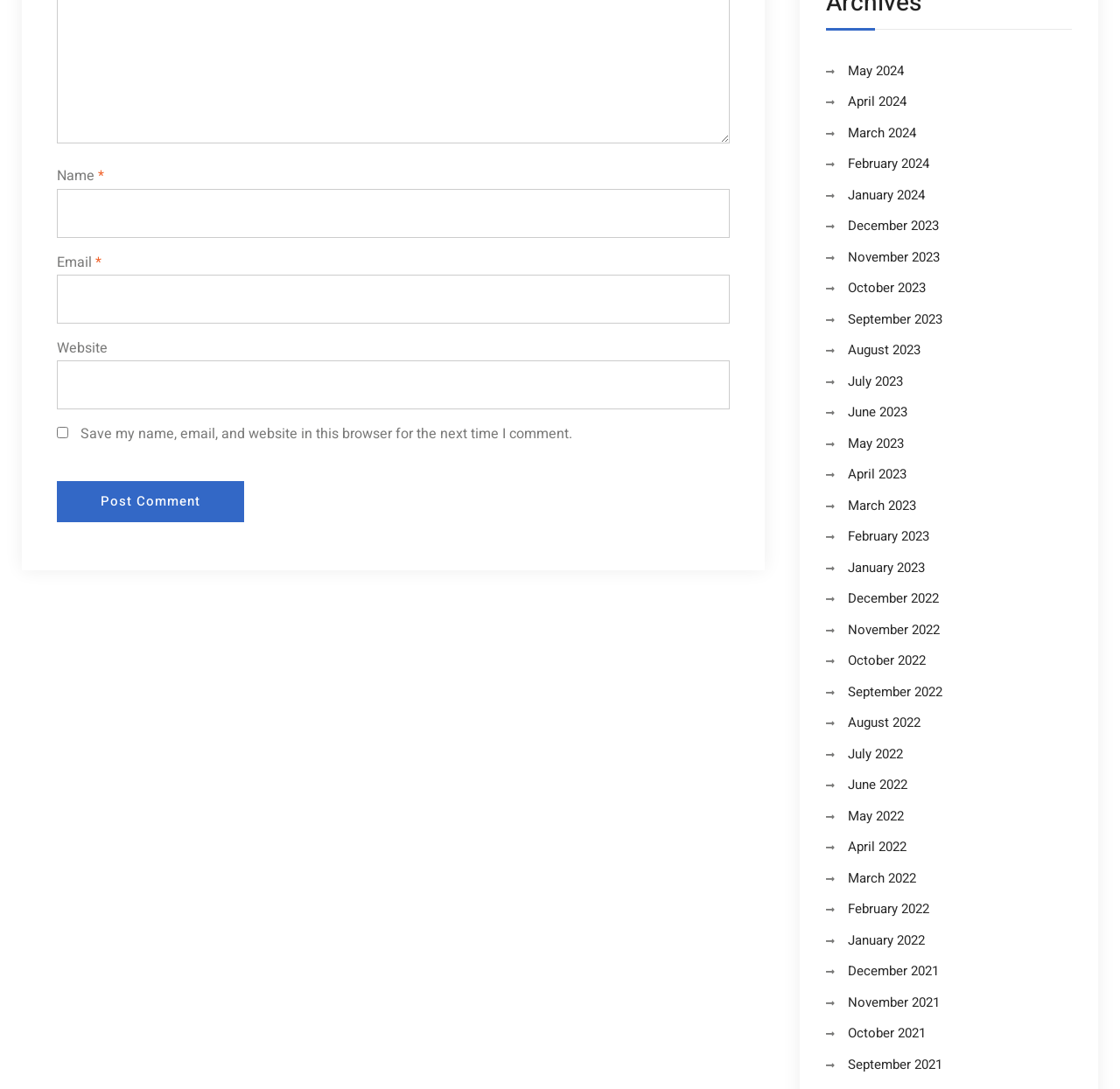Extract the bounding box for the UI element that matches this description: "parent_node: Email * aria-describedby="email-notes" name="email"".

[0.051, 0.252, 0.652, 0.297]